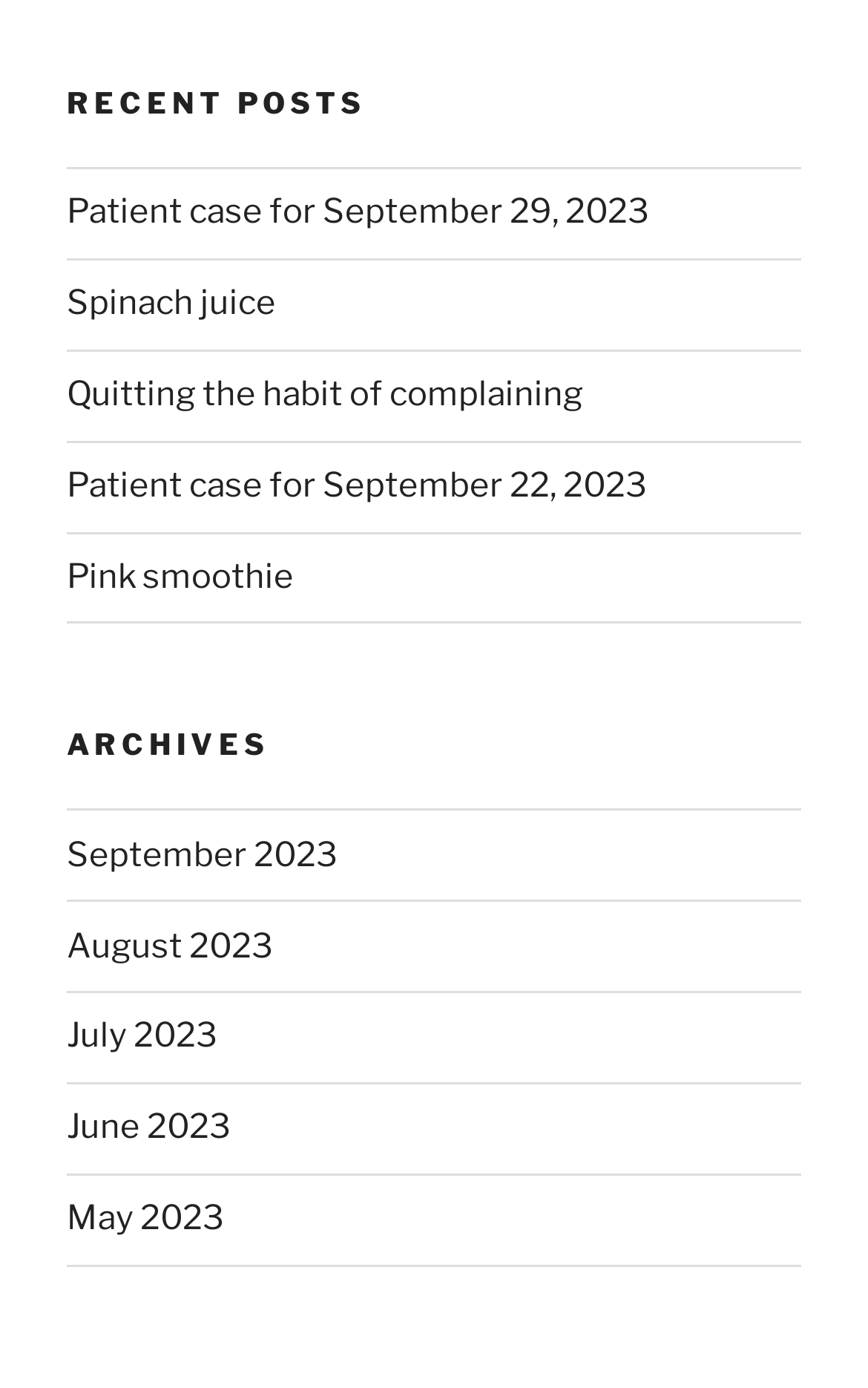What is the earliest month listed in the archives?
Using the image as a reference, answer with just one word or a short phrase.

May 2023